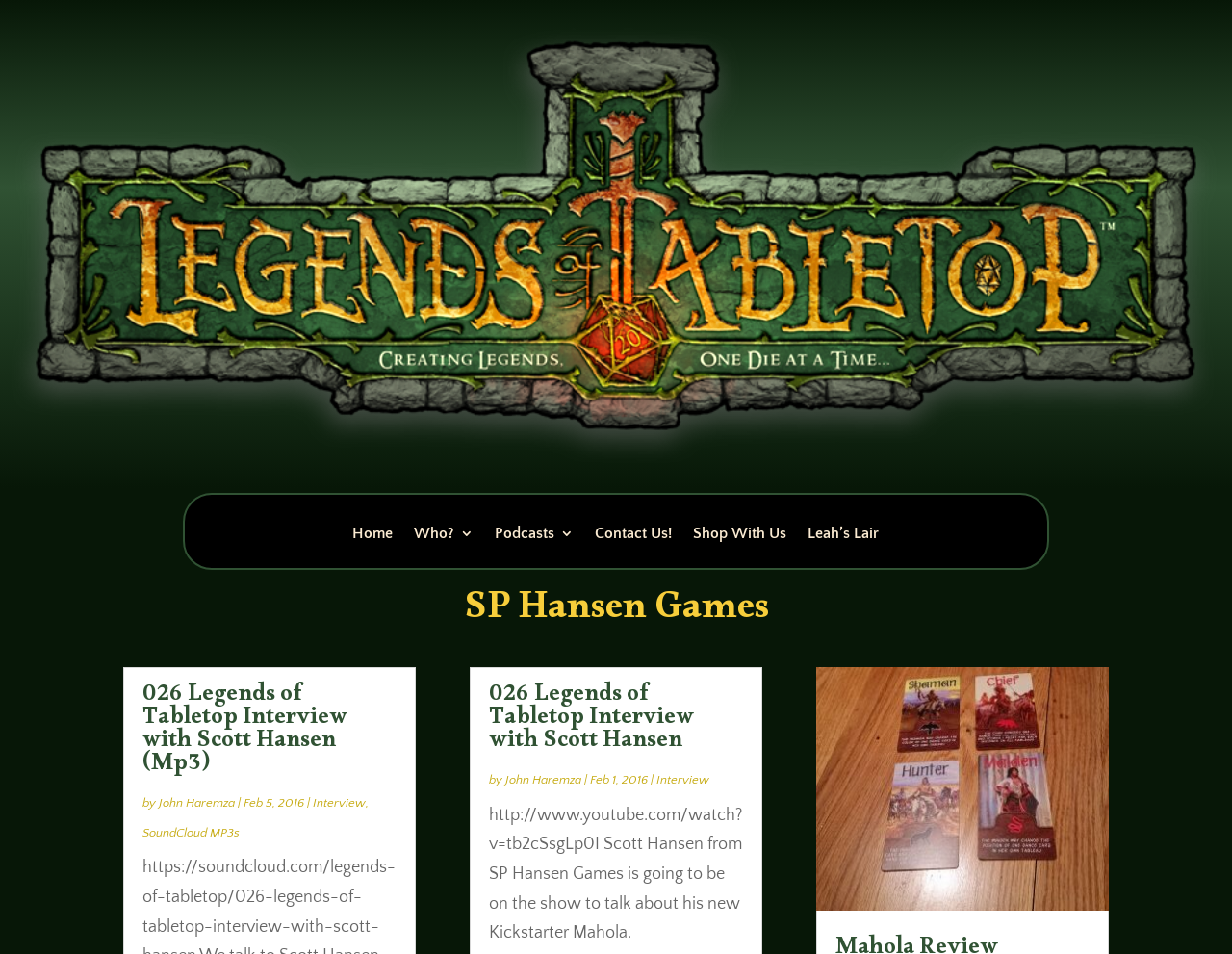Locate the bounding box coordinates of the element that needs to be clicked to carry out the instruction: "check out Mahola Review". The coordinates should be given as four float numbers ranging from 0 to 1, i.e., [left, top, right, bottom].

[0.663, 0.699, 0.9, 0.955]